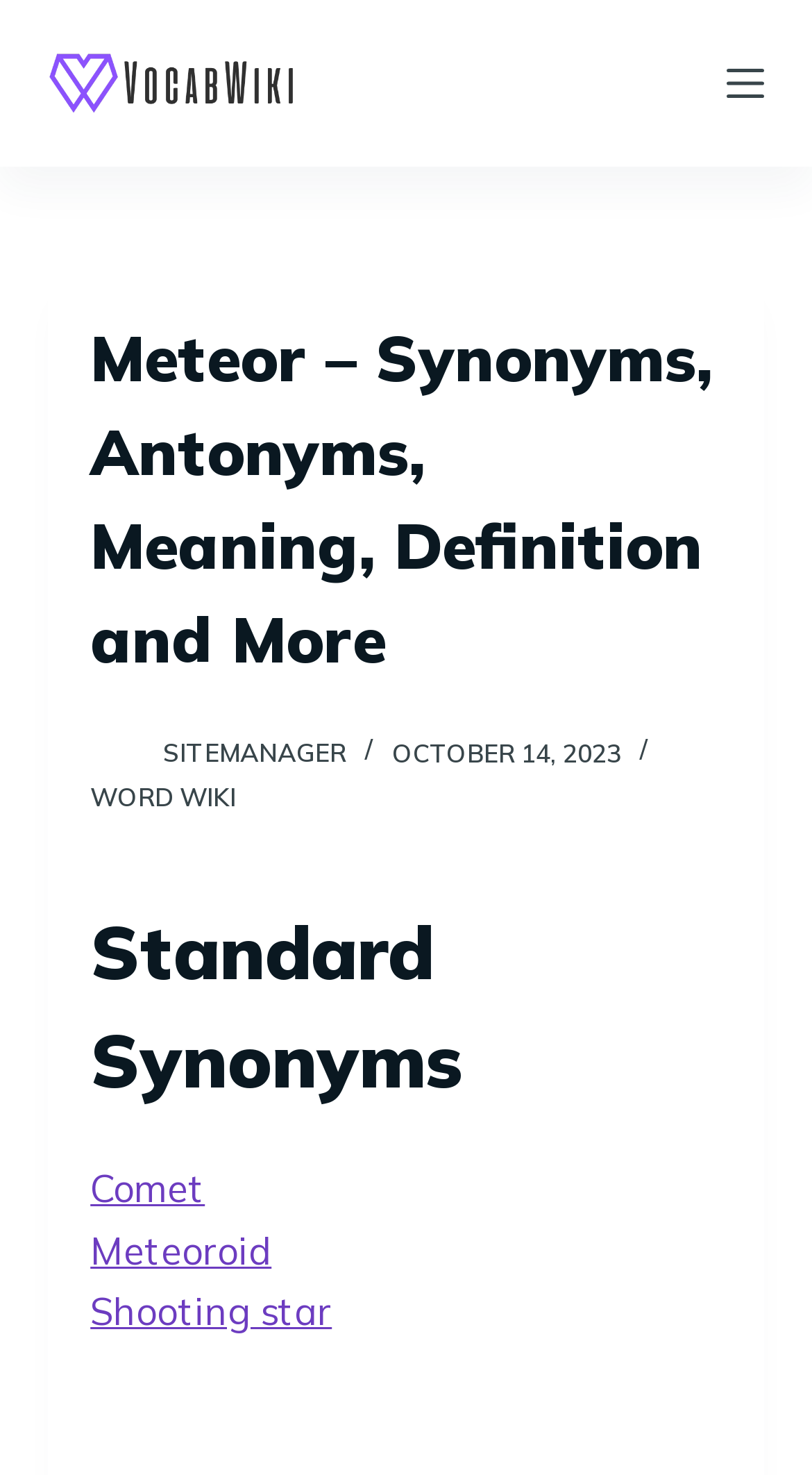Write an exhaustive caption that covers the webpage's main aspects.

The webpage is about the word "Meteor" and its related information. At the top left corner, there is a link to skip to the content. Next to it, on the top center, is the VocabWiki logo, which is an image. On the top right corner, there is a button to open an off-canvas menu.

Below the top section, there is a header area that spans almost the entire width of the page. Within this header, the title "Meteor – Synonyms, Antonyms, Meaning, Definition and More" is prominently displayed. To the right of the title, there are three links: "sitemanager", "SITEMANAGER", and "WORD WIKI". Below the title, there is a time element showing the date "OCTober 14, 2023".

The main content area is divided into sections. The first section is headed by "Standard Synonyms", which is followed by a list of links to related words, including "Comet", "Meteoroid", and "Shooting star". These links are arranged vertically, with "Comet" at the top and "Shooting star" at the bottom.